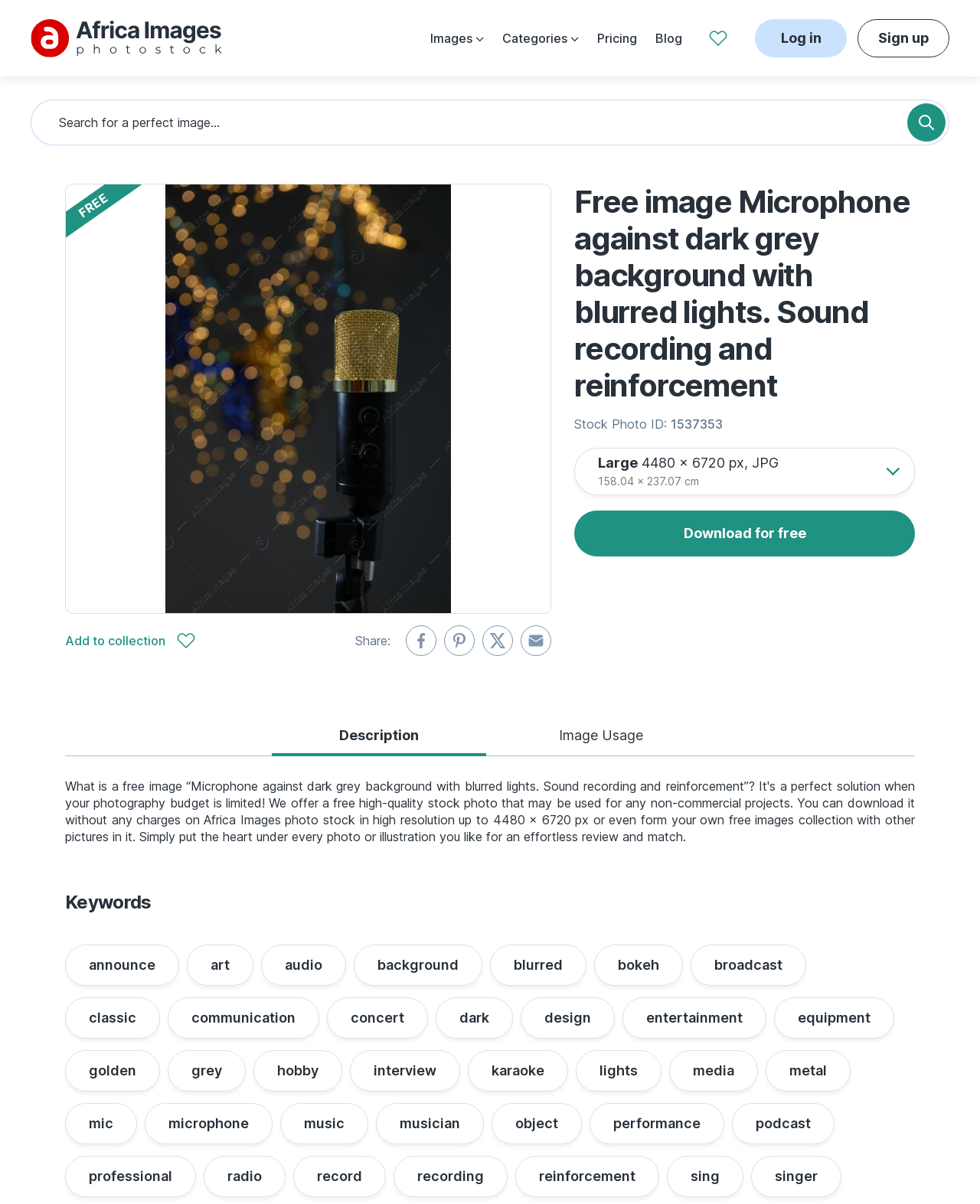Based on the element description Add to collection, identify the bounding box coordinates for the UI element. The coordinates should be in the format (top-left x, top-left y, bottom-right x, bottom-right y) and within the 0 to 1 range.

[0.066, 0.523, 0.199, 0.541]